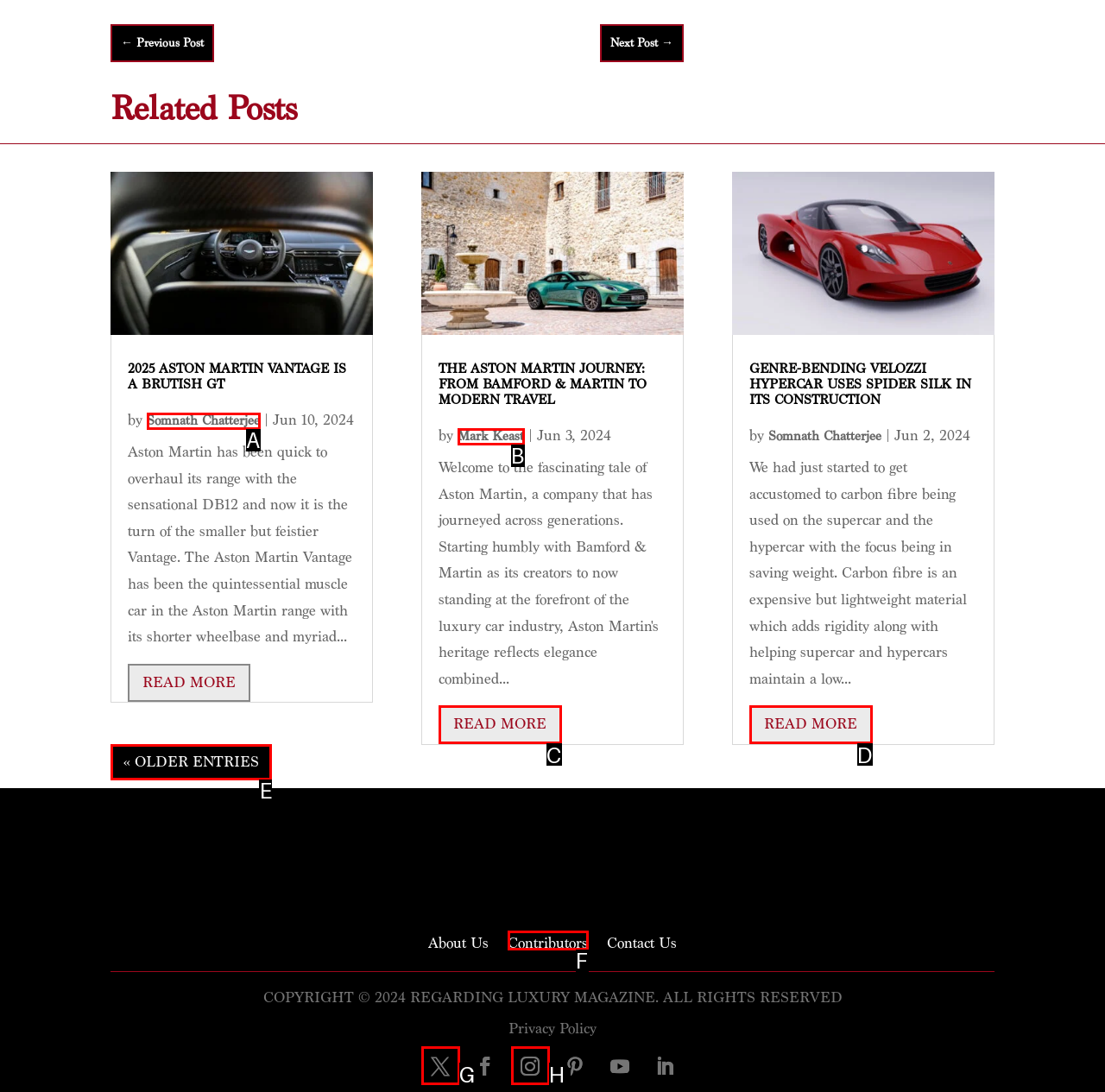Identify the HTML element to select in order to accomplish the following task: Check the older entries
Reply with the letter of the chosen option from the given choices directly.

E